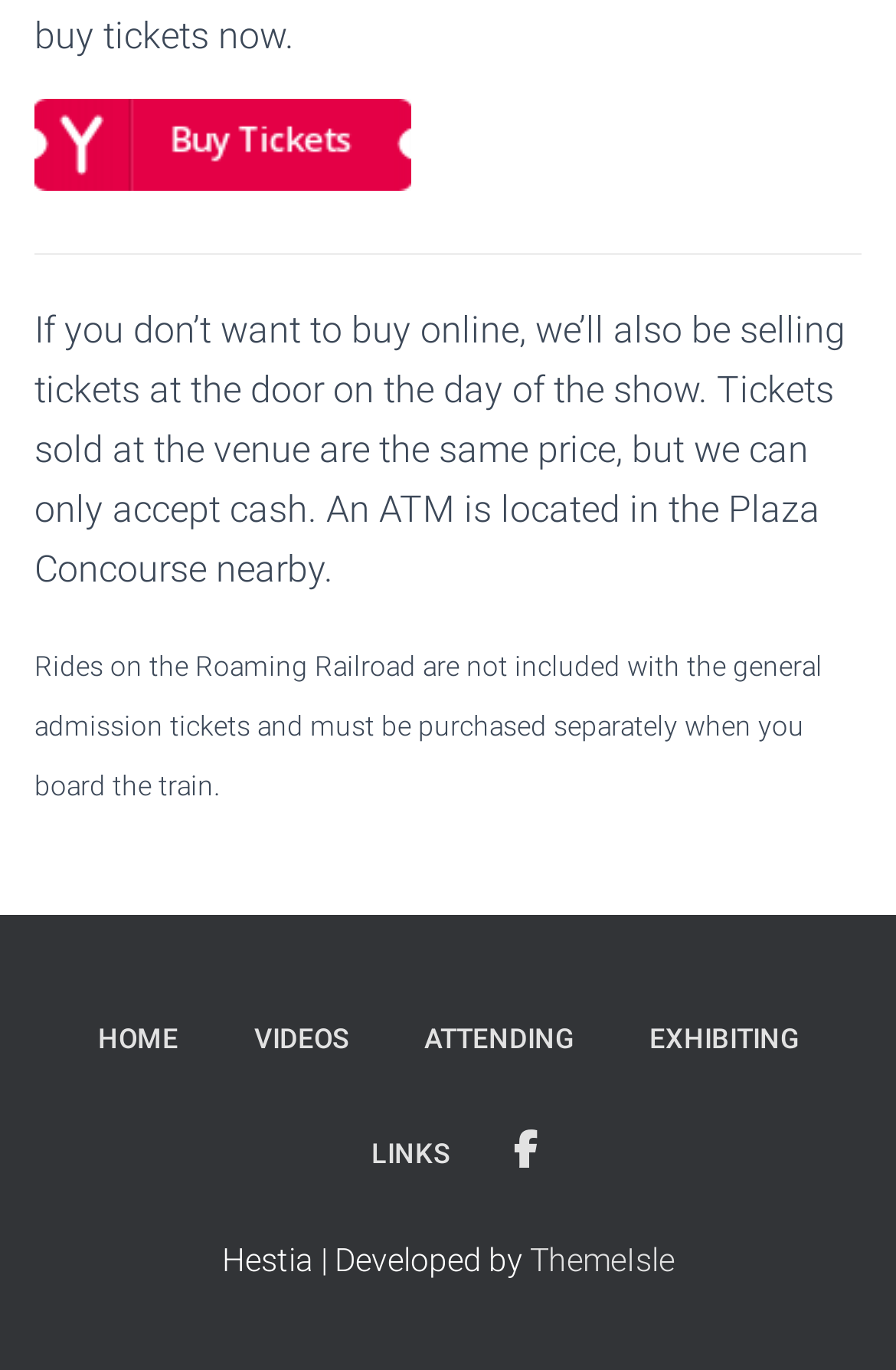Indicate the bounding box coordinates of the element that needs to be clicked to satisfy the following instruction: "Visit 'ThemeIsle'". The coordinates should be four float numbers between 0 and 1, i.e., [left, top, right, bottom].

[0.591, 0.907, 0.753, 0.933]